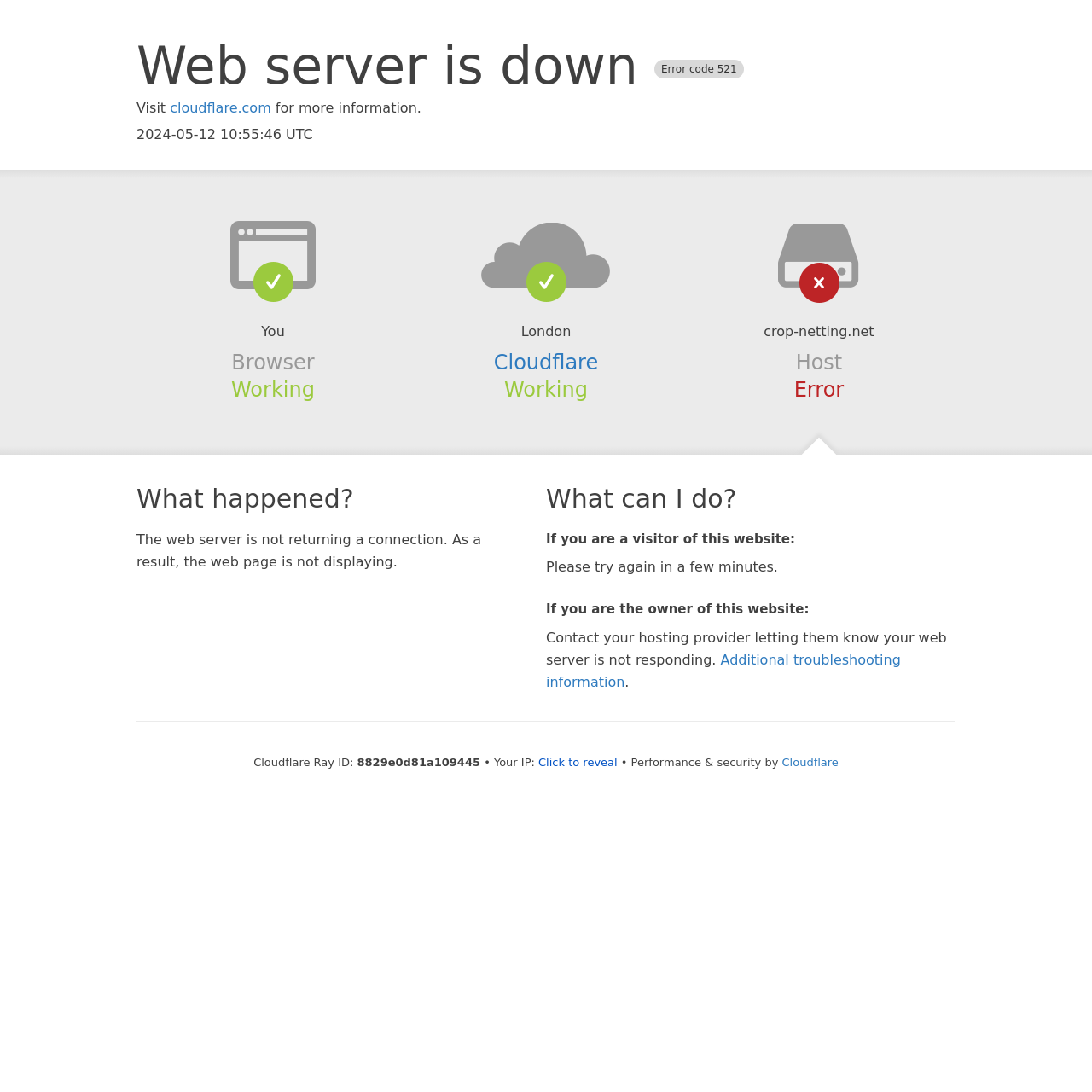What should the owner of the website do?
Refer to the image and give a detailed answer to the question.

According to the section 'What can I do?' on the webpage, if the owner of the website is experiencing this issue, they should contact their hosting provider letting them know that their web server is not responding.